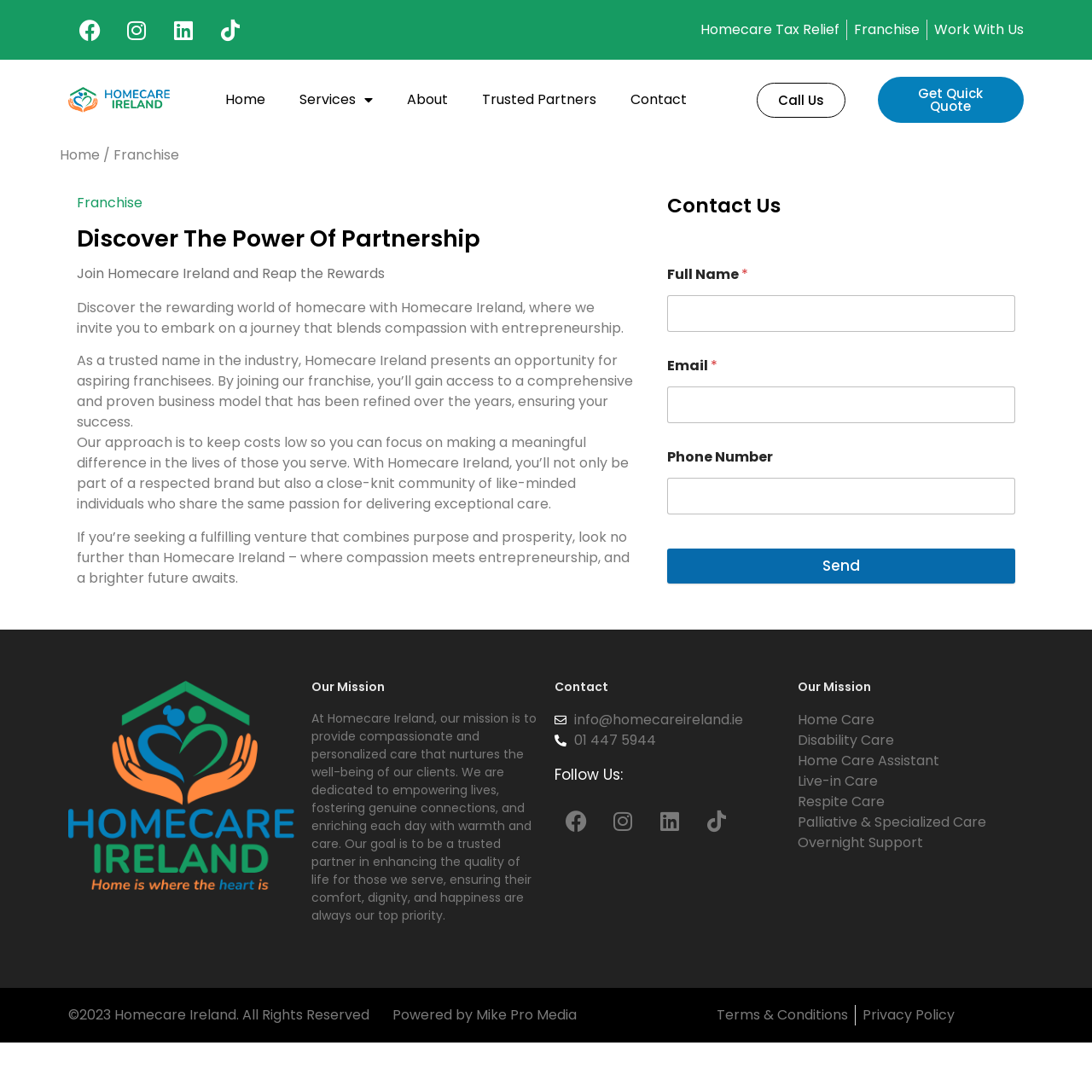Identify the bounding box coordinates of the region that needs to be clicked to carry out this instruction: "Click on Facebook link". Provide these coordinates as four float numbers ranging from 0 to 1, i.e., [left, top, right, bottom].

[0.062, 0.008, 0.102, 0.047]